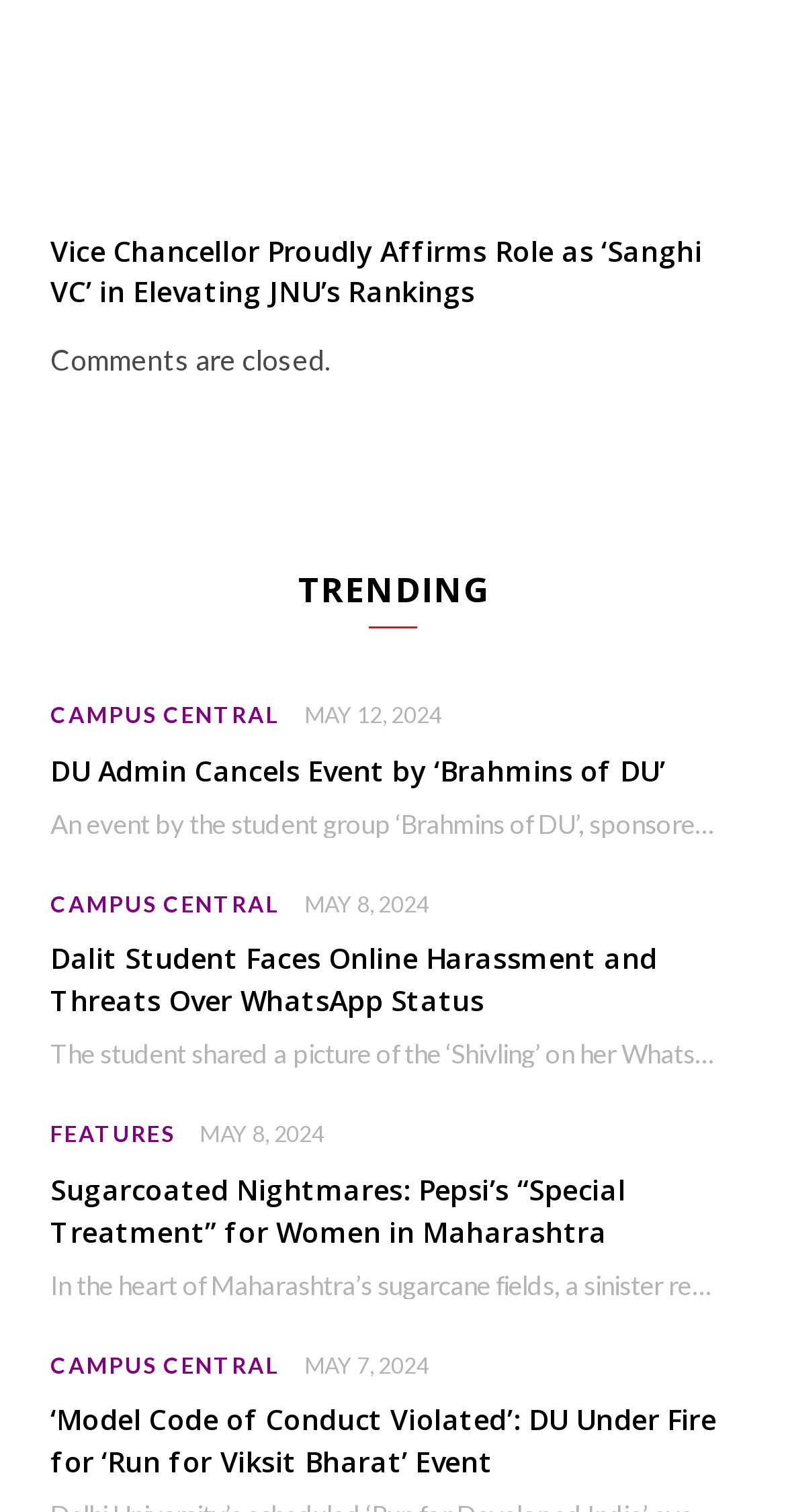Can you find the bounding box coordinates for the element to click on to achieve the instruction: "read the article about Vice Chancellor Proudly Affirms Role as ‘Sanghi VC’ in Elevating JNU’s Rankings"?

[0.064, 0.154, 0.936, 0.206]